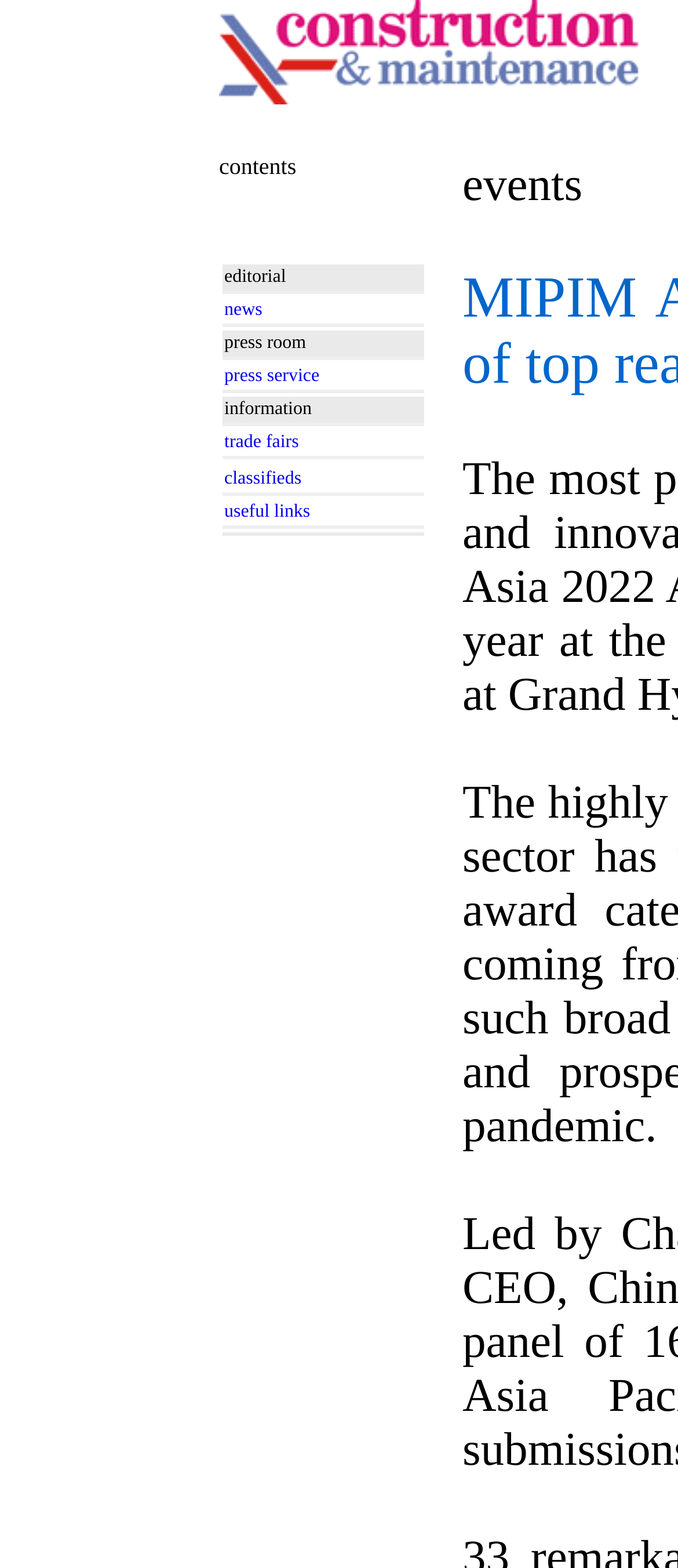What categories are available in the gridcell?
Please provide an in-depth and detailed response to the question.

By examining the gridcell elements, we can see that there are several categories available, including 'editorial', 'news', 'press room', 'press service', 'information', 'trade fairs', 'classifieds', and 'useful links'. These categories are likely related to the real estate sector.